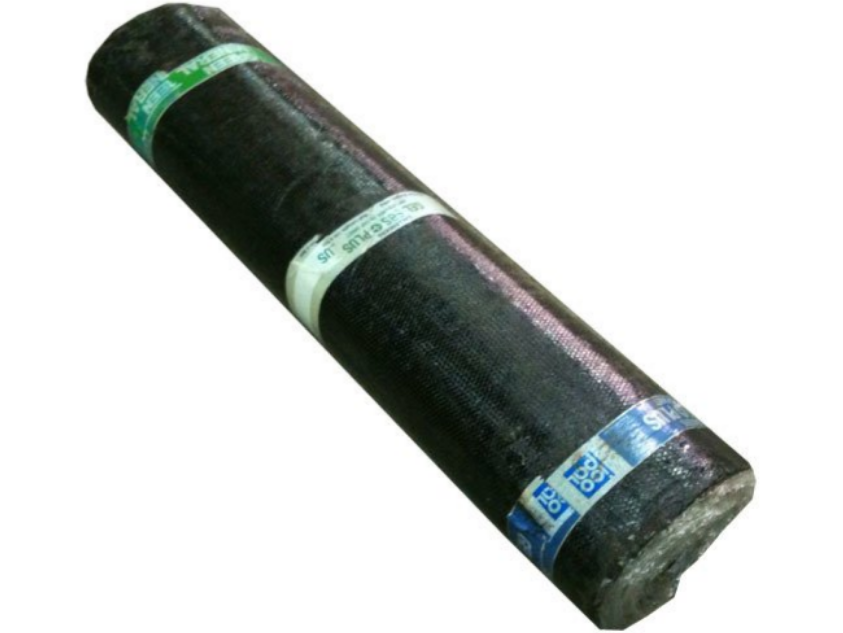Give an in-depth summary of the scene depicted in the image.

The image features a rolled-up base layer of torch-on felt, measuring 12m x 1m, ideal for roofing applications. The felt is designed to be placed as the first layer before applying a top coat. It incorporates a polyester-based, polymer-modified bitumen coating that enhances bond strength, flexibility at low temperatures, and durability over time. This product is particularly suitable for use on garages, domestic extensions, and flat roofs, ensuring long-term performance in various weather conditions. The packaging on the roll reflects its professional-grade quality, making it a reliable choice for DIY projects and construction needs.